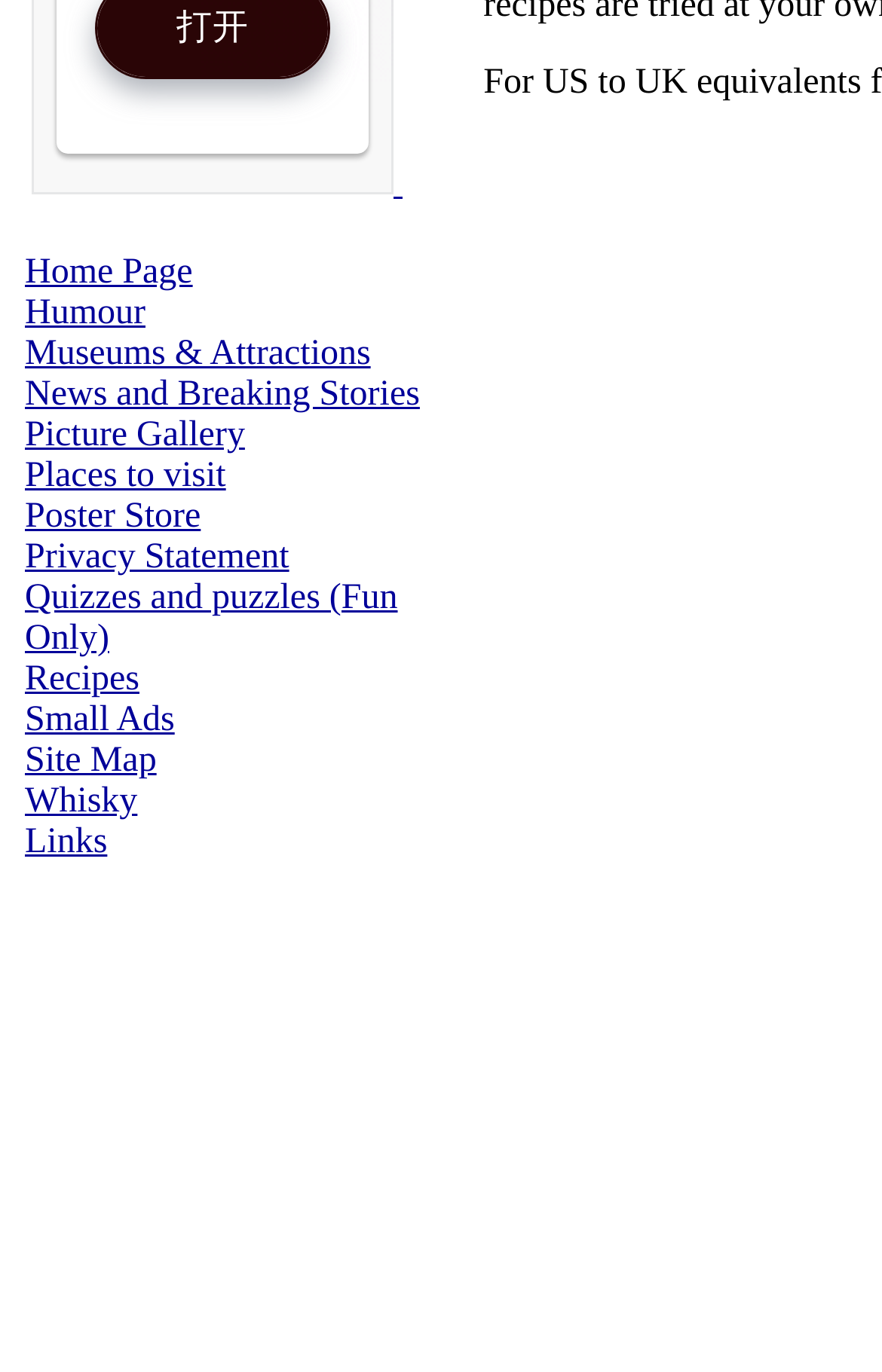Provide a brief response to the question using a single word or phrase: 
How many links are related to information?

2